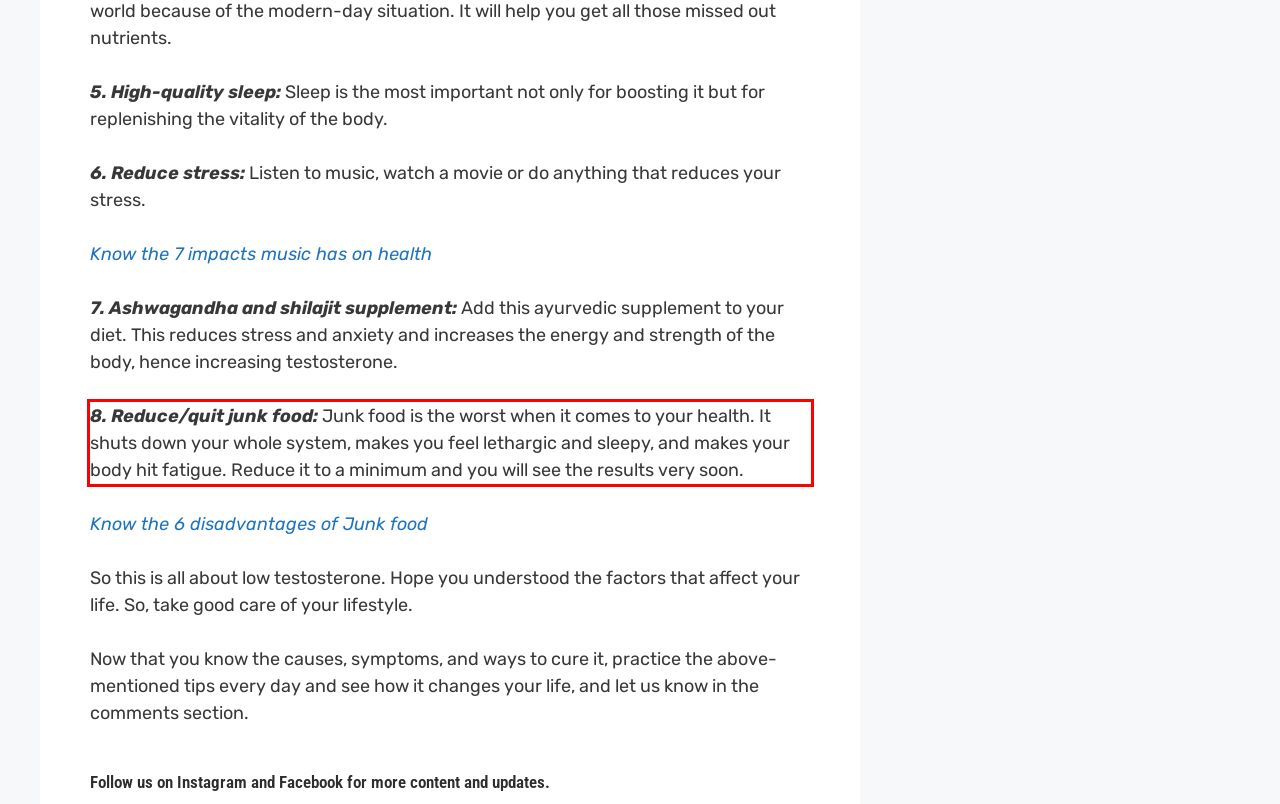Examine the screenshot of the webpage, locate the red bounding box, and generate the text contained within it.

8. Reduce/quit junk food: Junk food is the worst when it comes to your health. It shuts down your whole system, makes you feel lethargic and sleepy, and makes your body hit fatigue. Reduce it to a minimum and you will see the results very soon.